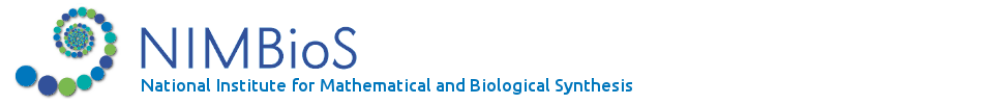Provide your answer to the question using just one word or phrase: What does the spiral made up of interconnecting dots symbolize?

Integration of mathematical and biological concepts